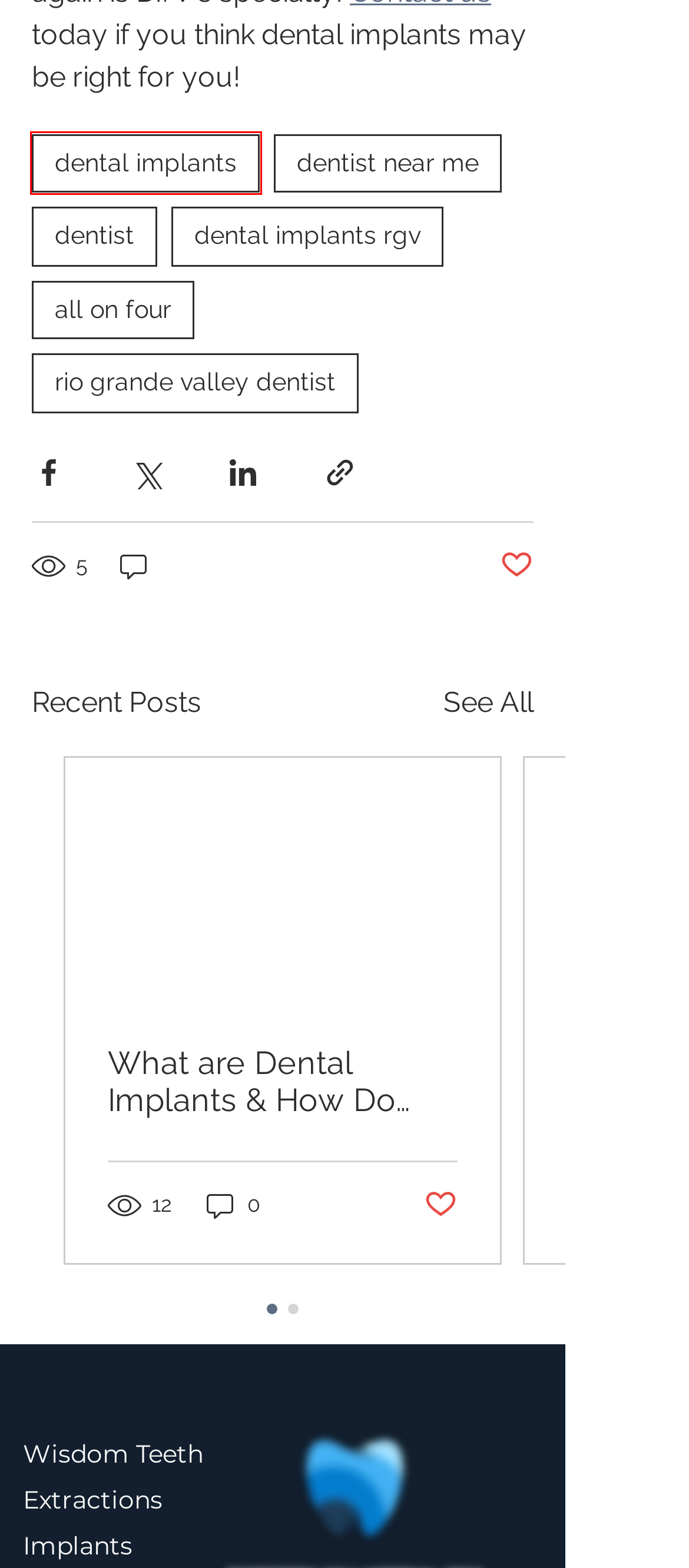You are given a screenshot depicting a webpage with a red bounding box around a UI element. Select the description that best corresponds to the new webpage after clicking the selected element. Here are the choices:
A. What are Dental Implants & How Do They Work?
B. dentist | Roberto Villarreal
C. dental implants | Roberto Villarreal
D. dentist near me | Roberto Villarreal
E. Blog | Roberto Villarreal
F. rio grande valley dentist | Roberto Villarreal
G. dental implants rgv | Roberto Villarreal
H. all on four | Roberto Villarreal

C